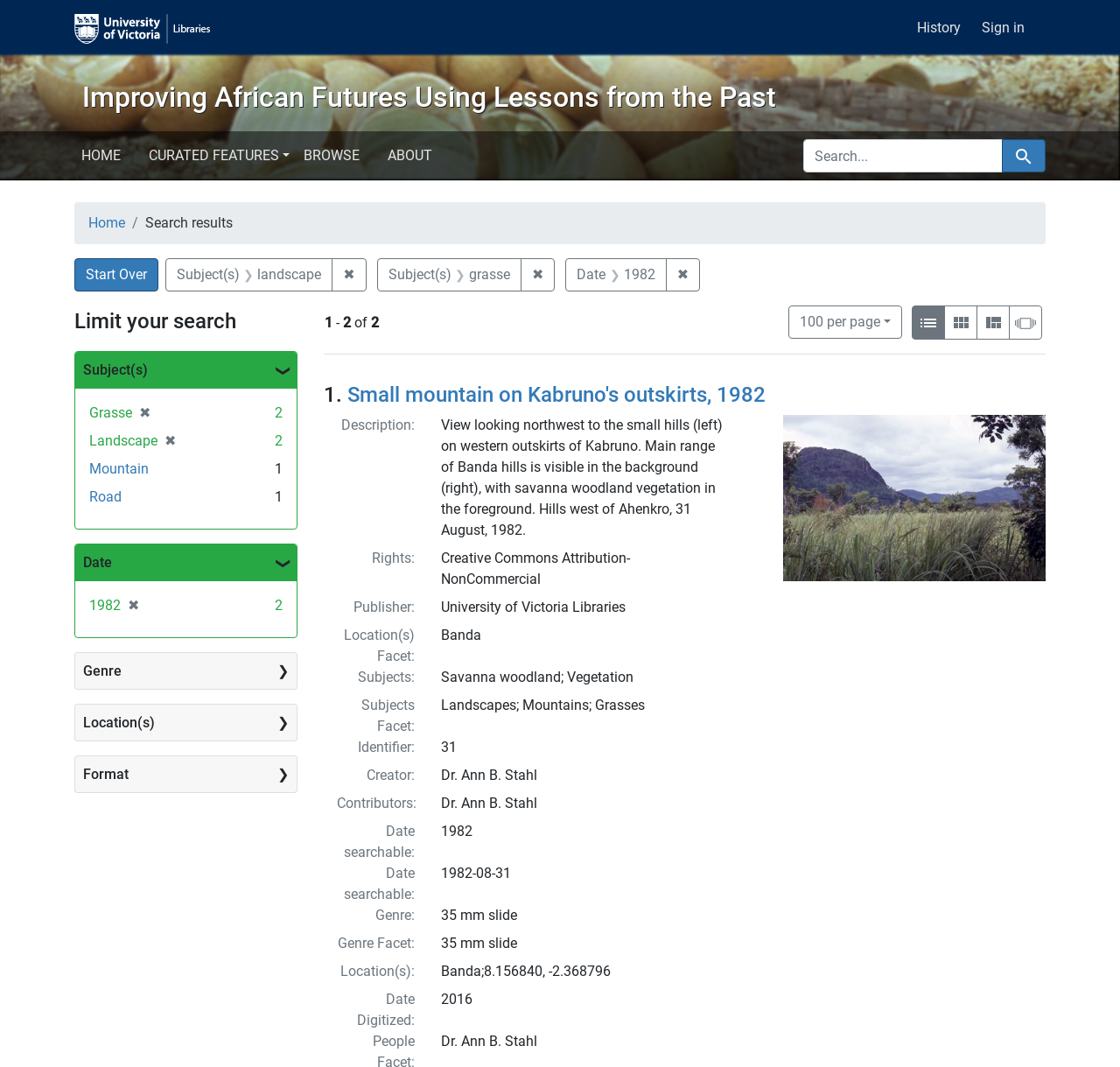Locate and extract the text of the main heading on the webpage.

Improving African Futures Using Lessons from the Past